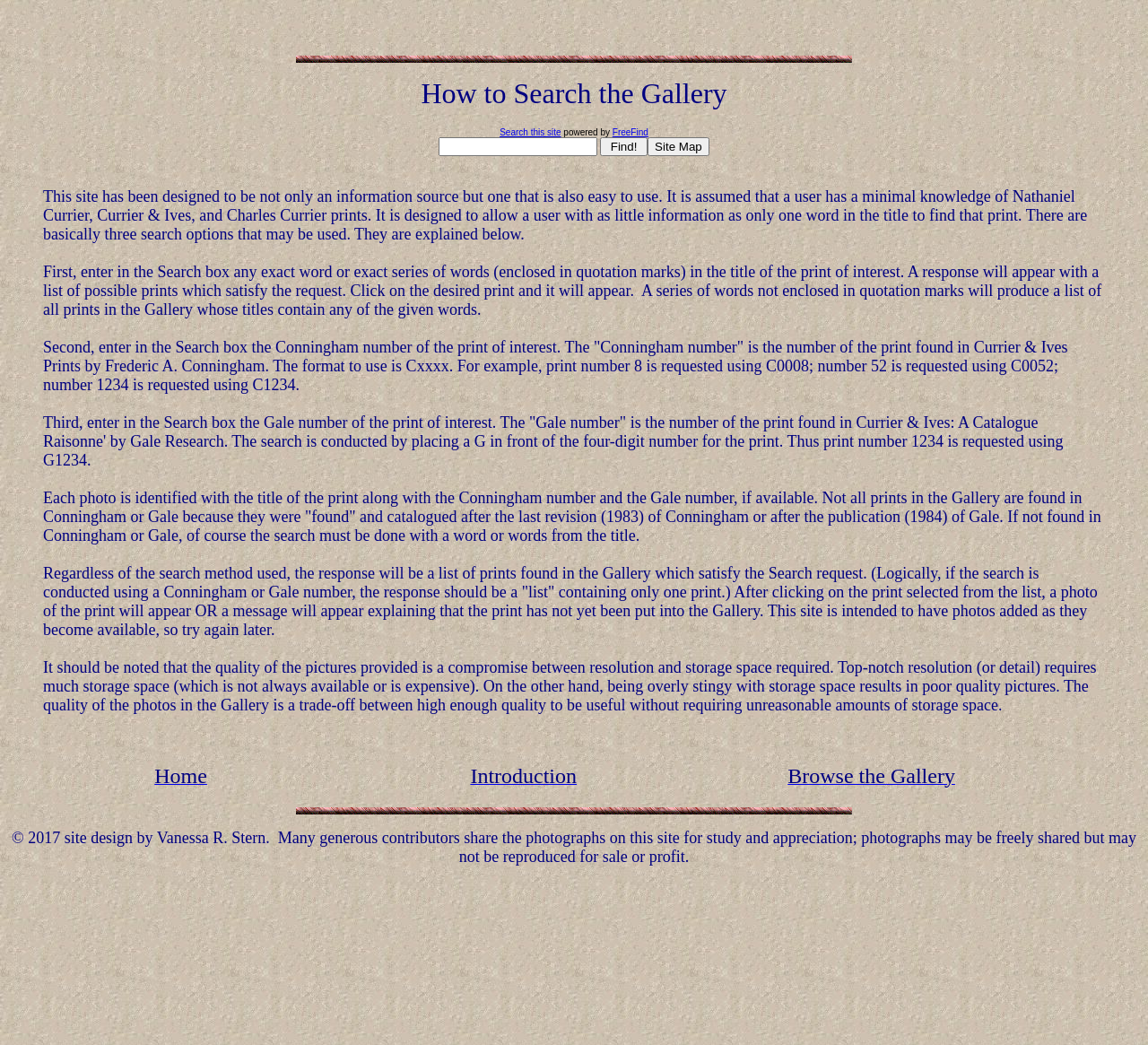What is the purpose of this website?
Carefully analyze the image and provide a thorough answer to the question.

Based on the webpage's content, it appears that the website is designed to allow users to search for prints by Nathaniel Currier, Currier & Ives, and Charles Currier. The website provides three search options: searching by exact word or series of words in the title, by Conningham number, or by Gale number.